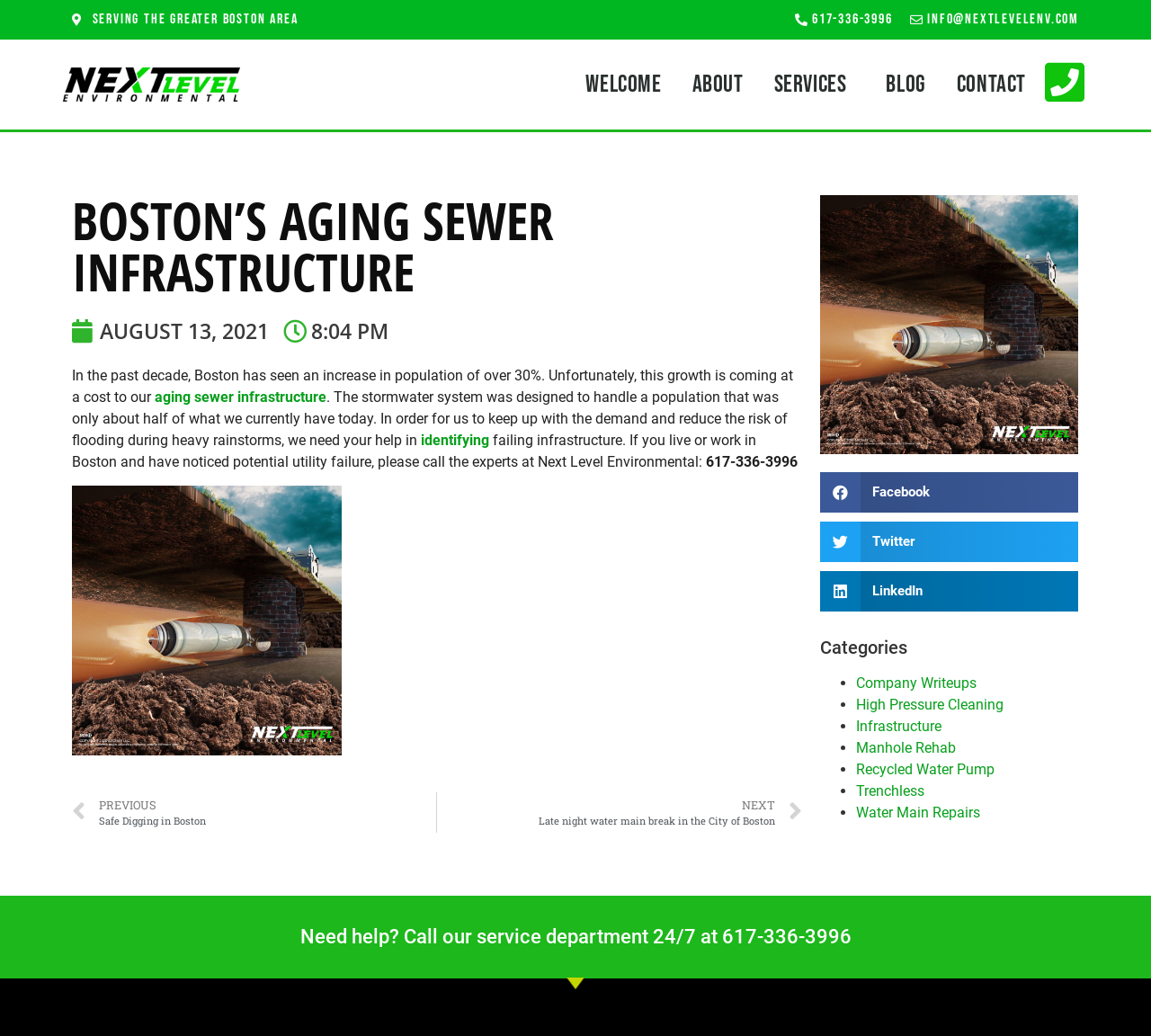Locate the bounding box coordinates of the clickable element to fulfill the following instruction: "Read the blog". Provide the coordinates as four float numbers between 0 and 1 in the format [left, top, right, bottom].

[0.757, 0.038, 0.818, 0.125]